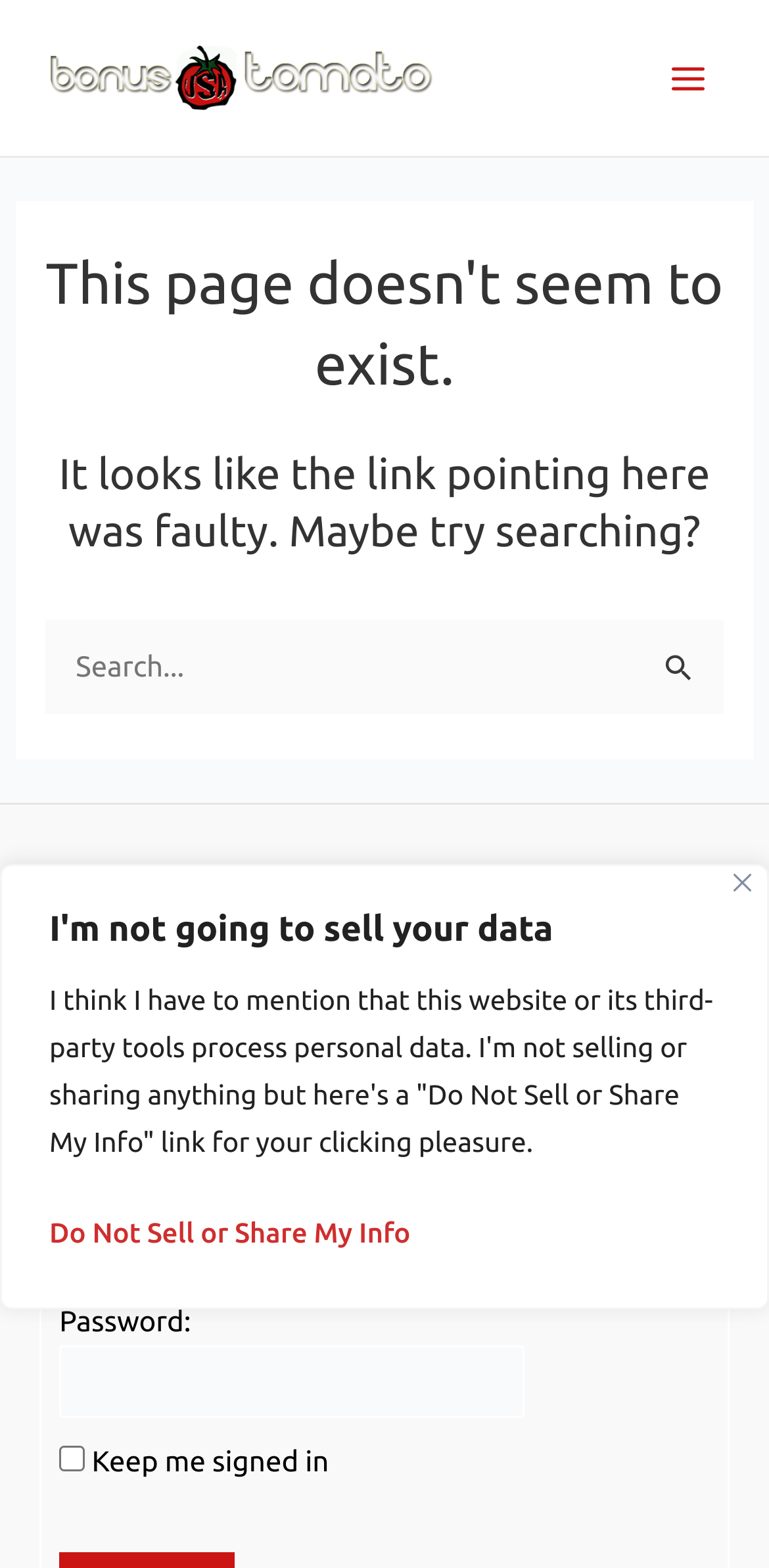Please find the bounding box coordinates of the section that needs to be clicked to achieve this instruction: "Click the 'Do Not Sell or Share My Info' button".

[0.064, 0.764, 0.936, 0.809]